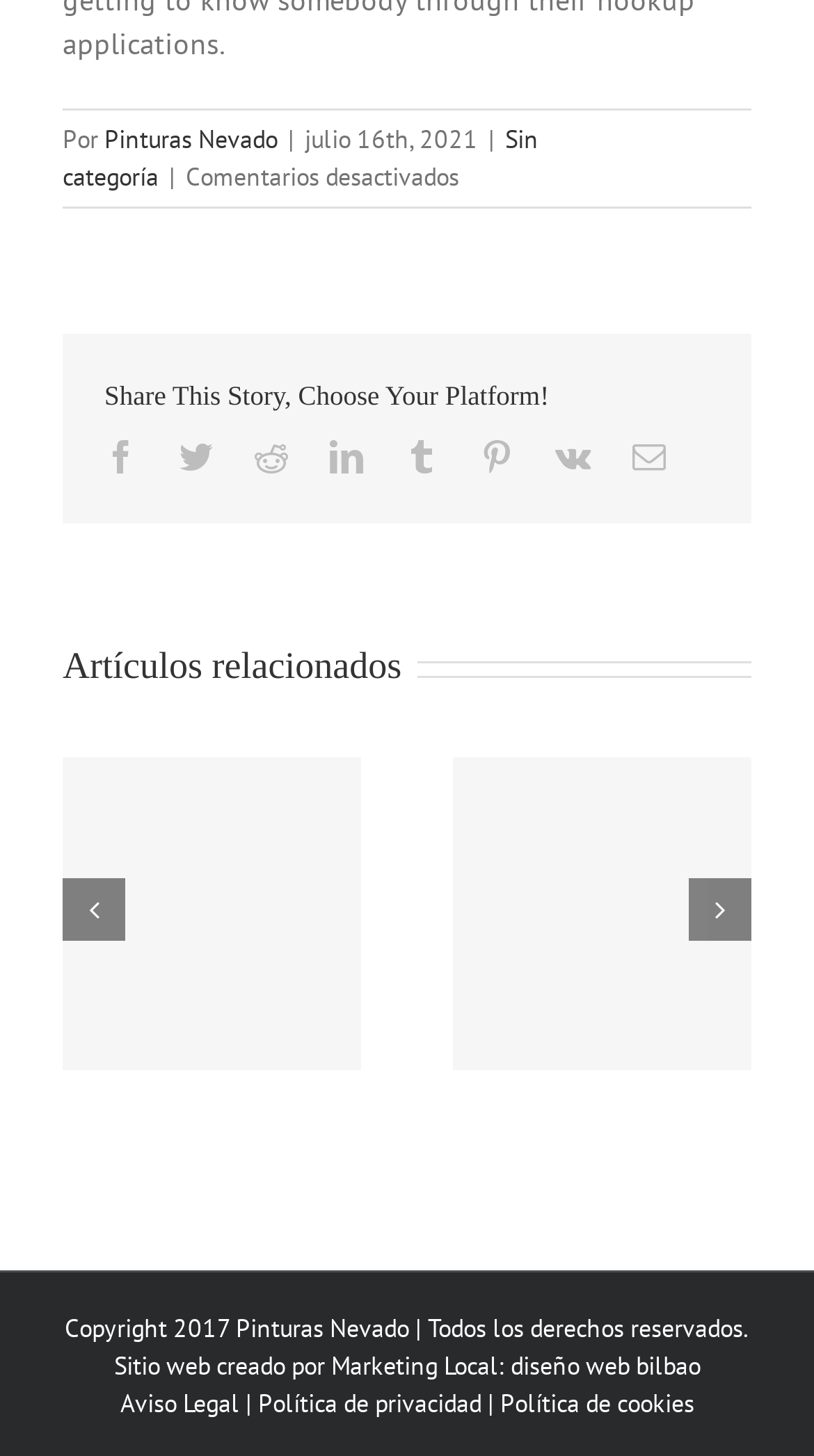Highlight the bounding box coordinates of the element that should be clicked to carry out the following instruction: "Check the related article 'Tips on how to Create a Virtual Data Room'". The coordinates must be given as four float numbers ranging from 0 to 1, i.e., [left, top, right, bottom].

[0.747, 0.619, 0.958, 0.696]